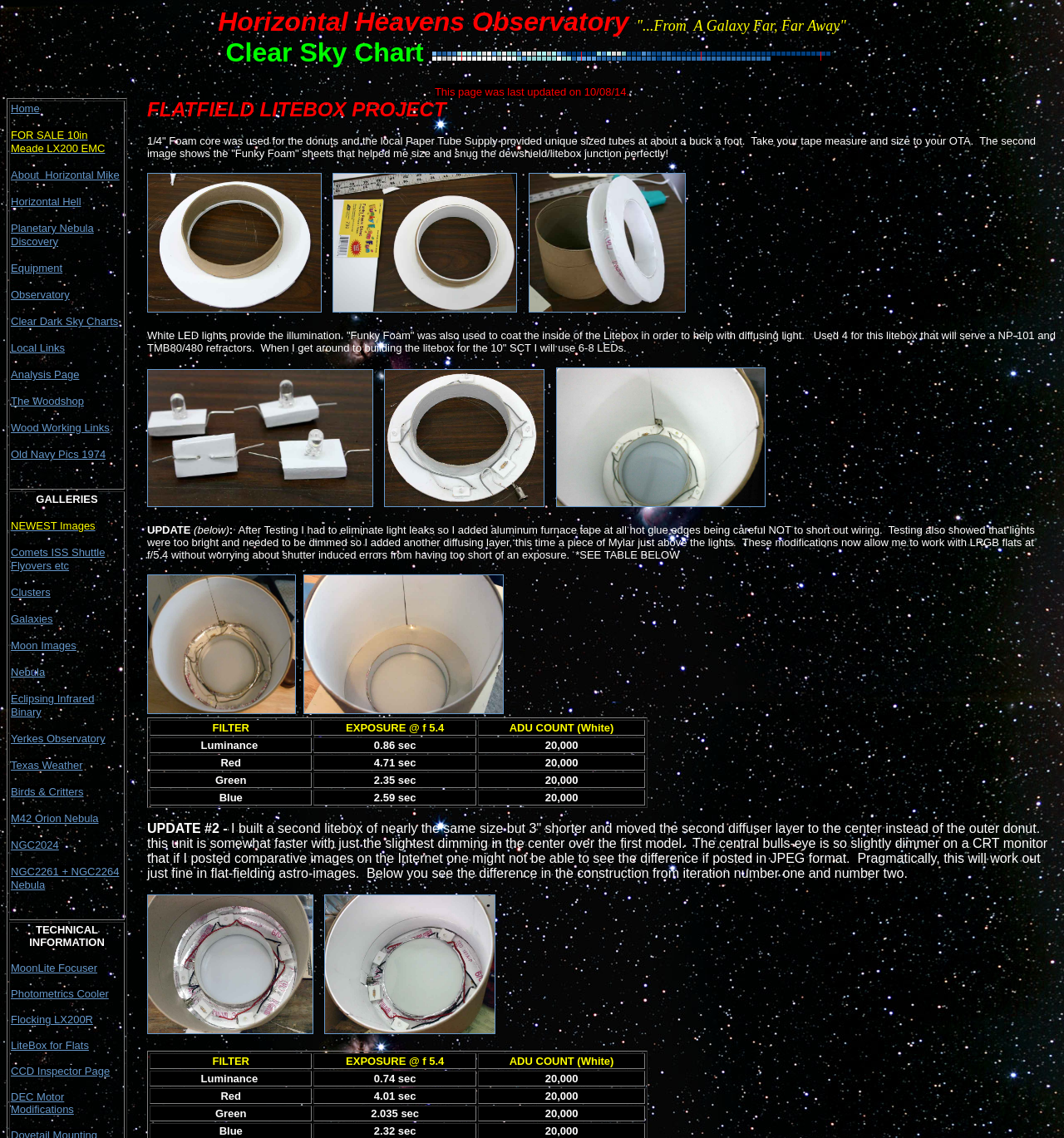Find the bounding box coordinates of the element to click in order to complete the given instruction: "Click the link to buy SaberLight on Amazon."

None